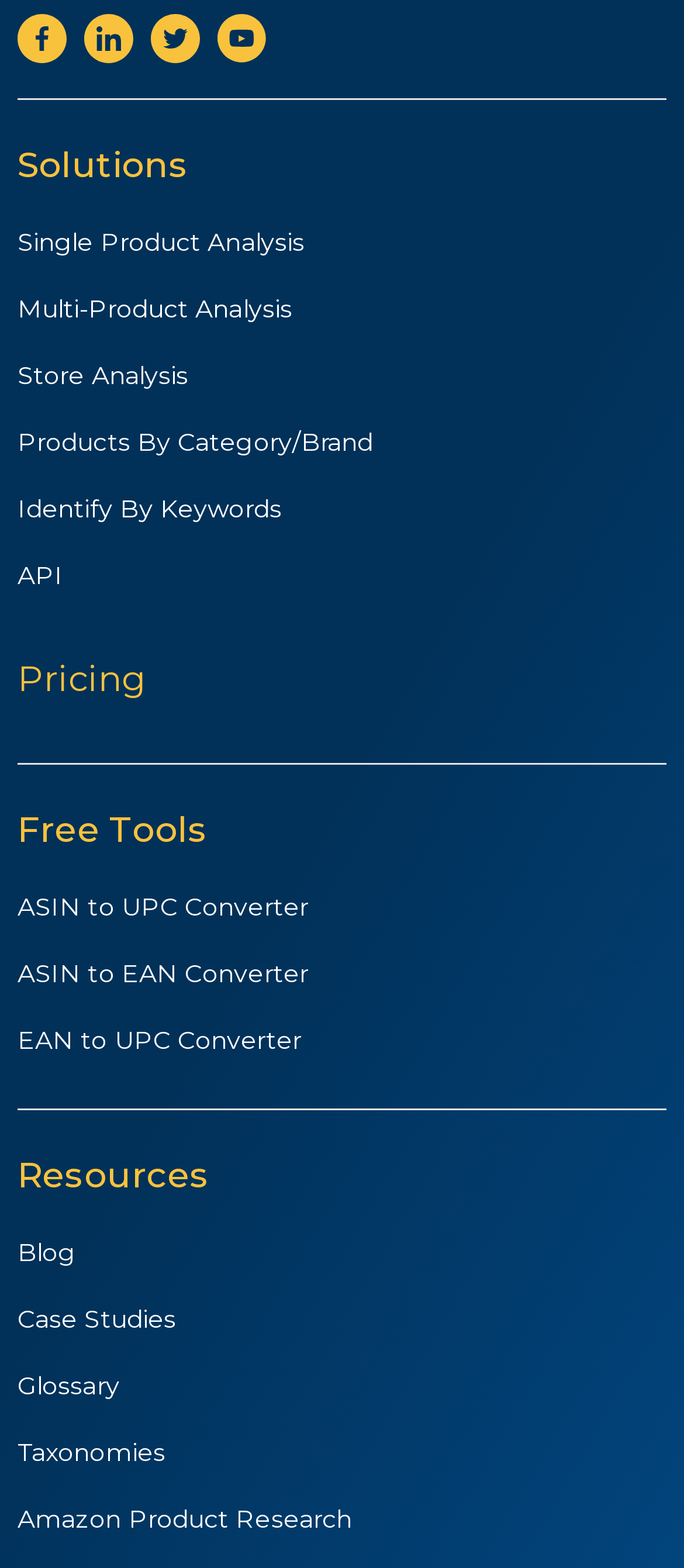How many social media links are available?
Based on the image, answer the question with as much detail as possible.

I counted the number of social media links available on the top of the webpage, which are Facebook, Linkedin, Teitter, and Youtube logos.